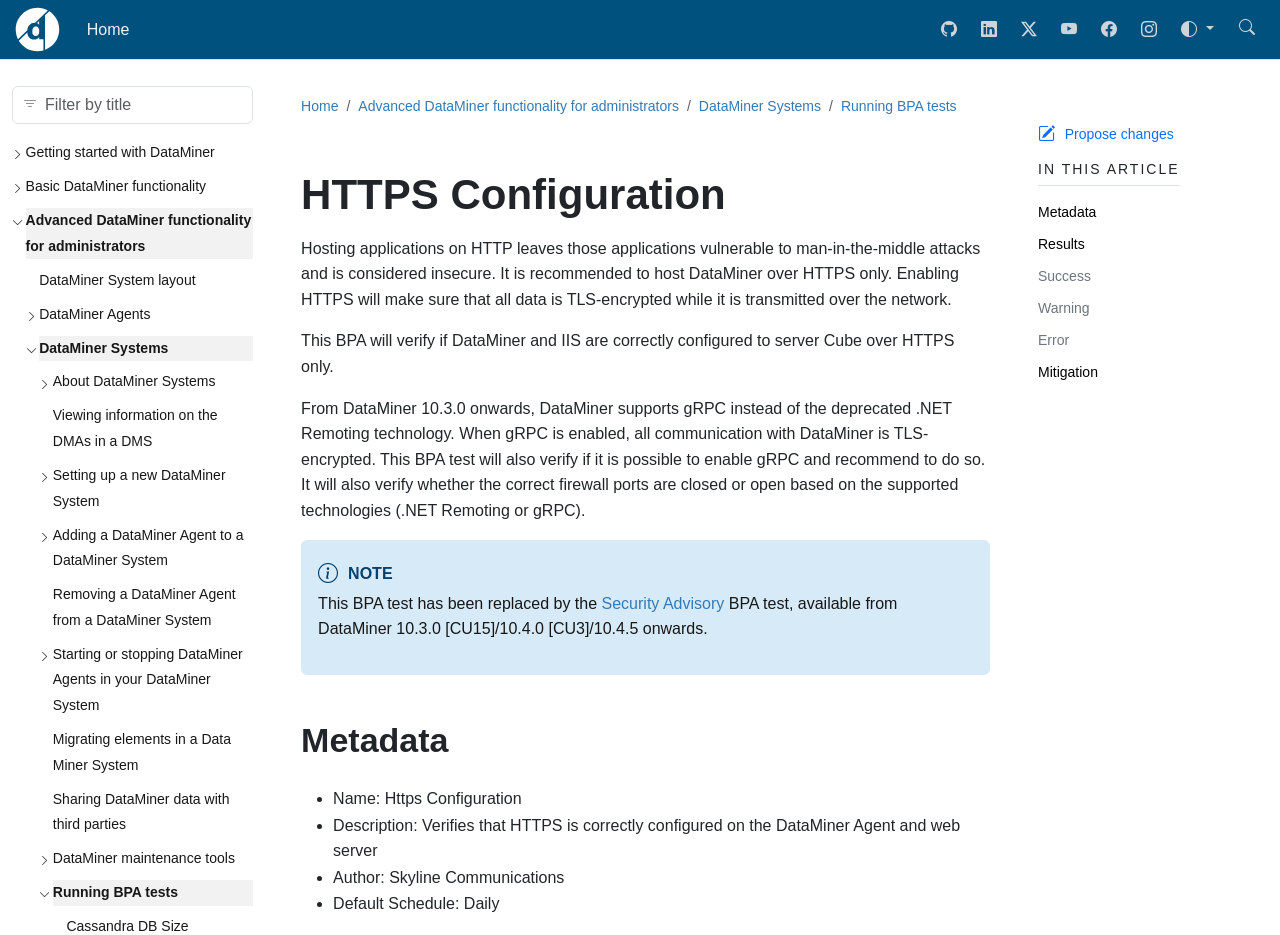What is gRPC?
Respond to the question with a single word or phrase according to the image.

A replacement for .NET Remoting